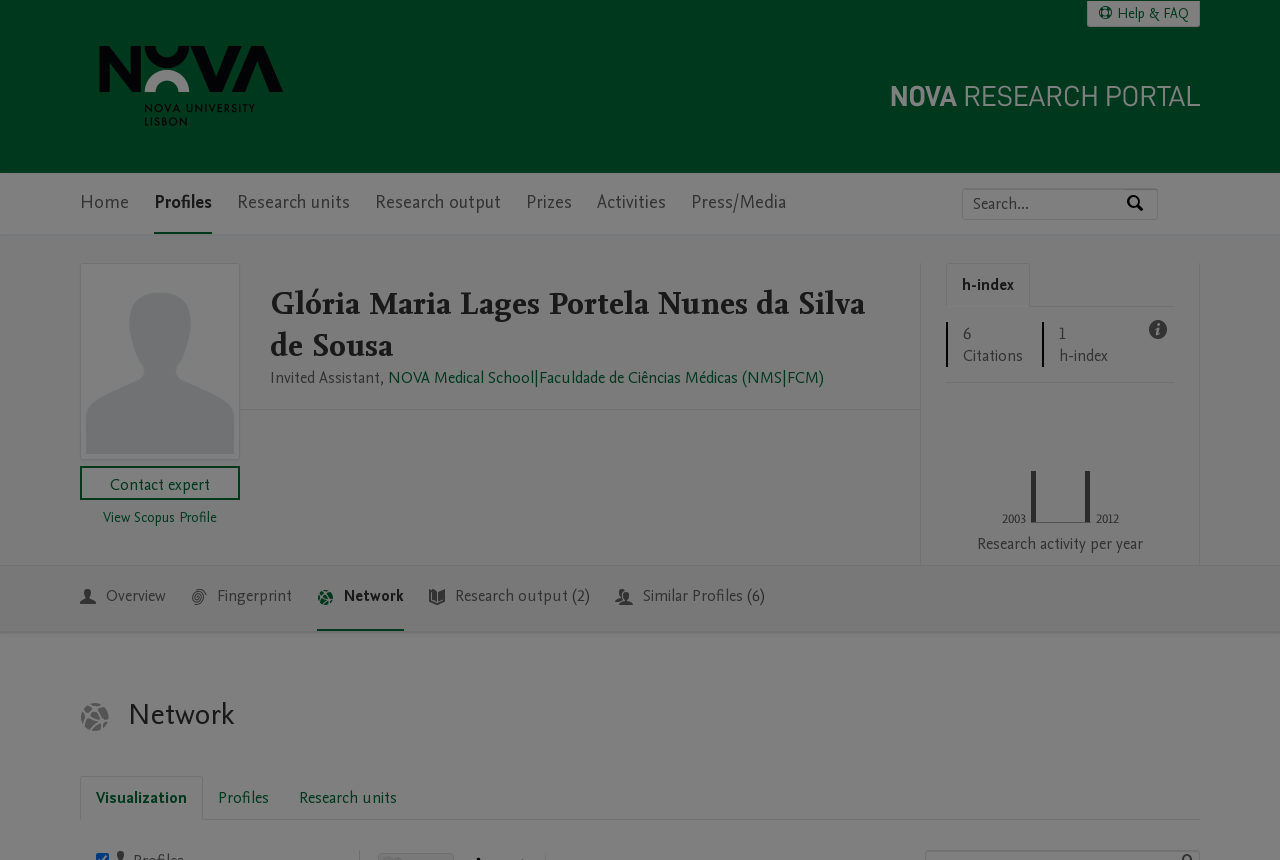What is the name of the researcher on this page?
Please give a well-detailed answer to the question.

I found the name of the researcher by looking at the heading element with the text 'Glória Maria Lages Portela Nunes da Silva de Sousa' which is located in the 'persons information' region.